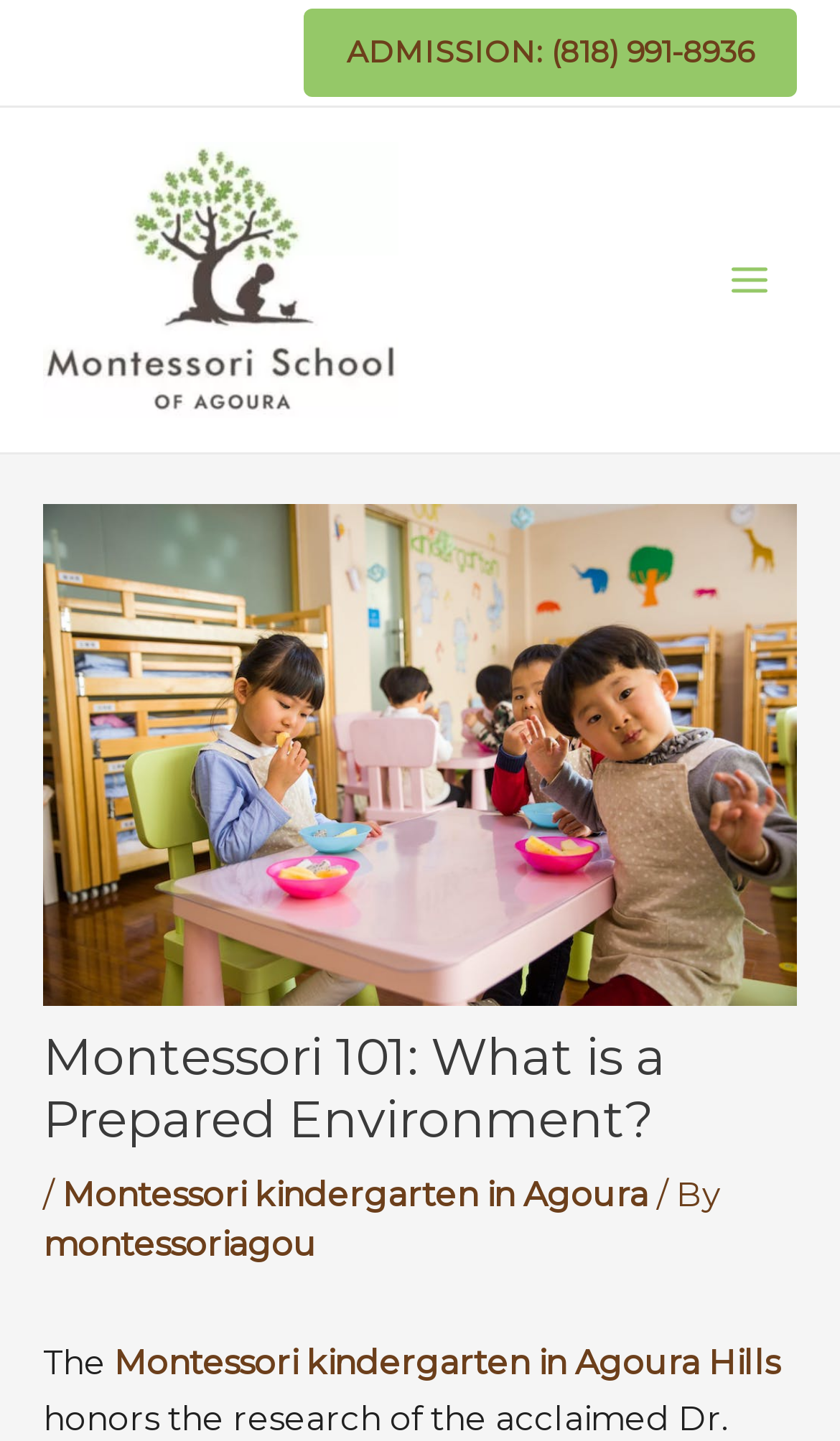What is the main heading displayed on the webpage? Please provide the text.

Montessori 101: What is a Prepared Environment?